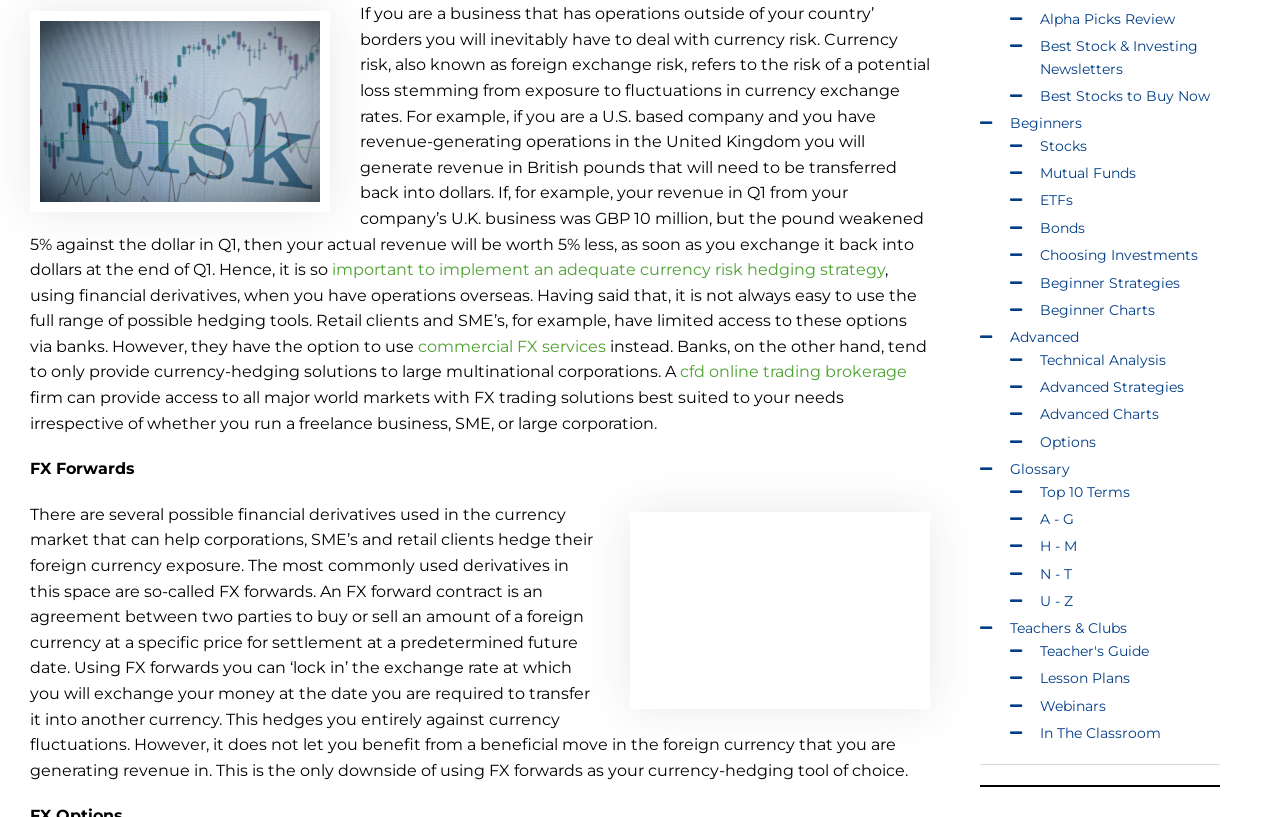Identify the bounding box coordinates of the section to be clicked to complete the task described by the following instruction: "Learn about currency risk hedging strategy". The coordinates should be four float numbers between 0 and 1, formatted as [left, top, right, bottom].

[0.259, 0.318, 0.691, 0.342]